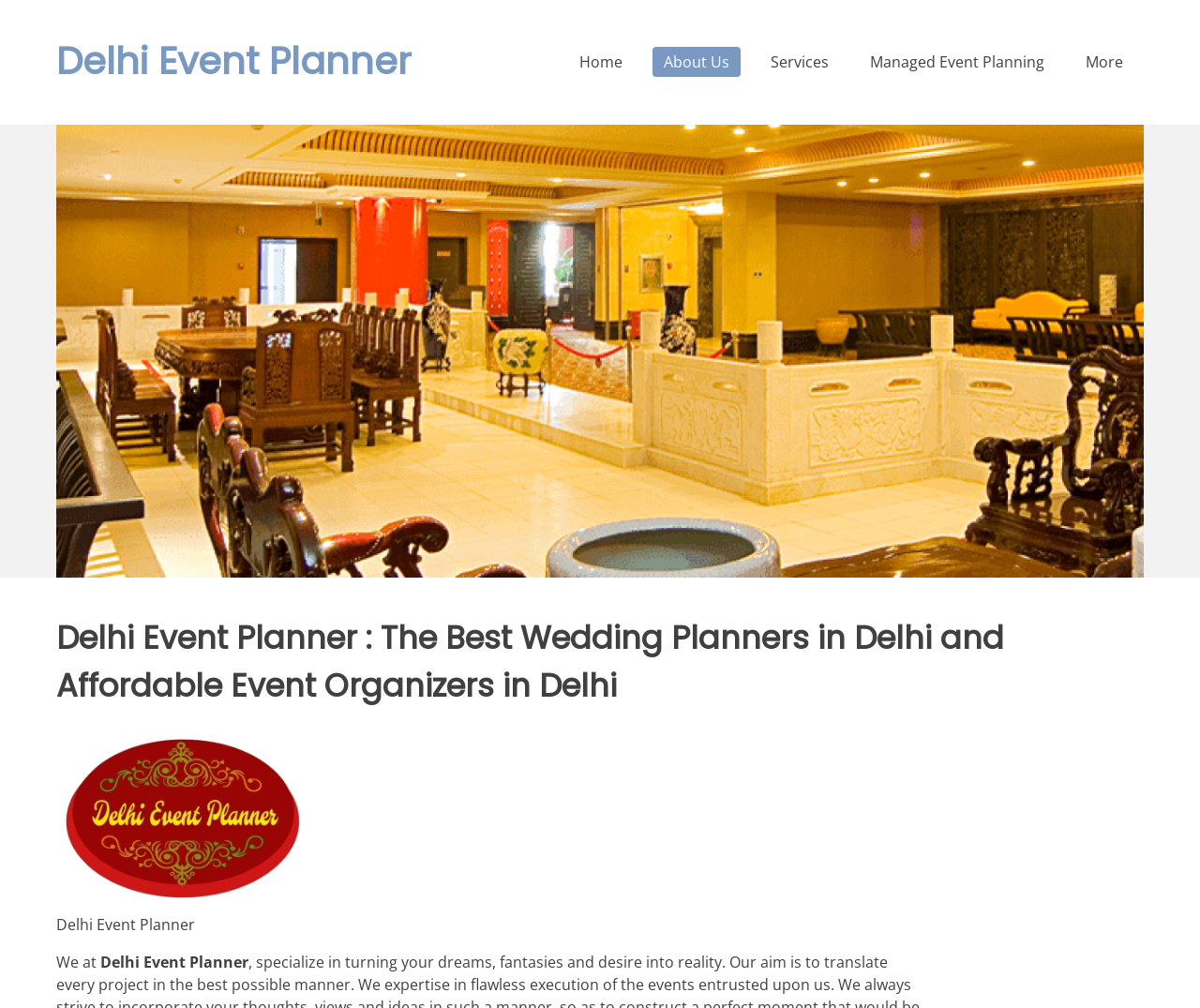Summarize the webpage in an elaborate manner.

The webpage is about Delhi Event Planner, a company that offers various event planning services in Delhi. At the top of the page, there is a heading that reads "Delhi Event Planner" and a link with the same text. Below this, there is a navigation menu with links to different sections of the website, including "Home", "About Us", "Services", "Managed Event Planning", and "More". These links are positioned horizontally across the top of the page.

Below the navigation menu, there is a large heading that reads "Delhi Event Planner : The Best Wedding Planners in Delhi and Affordable Event Organizers in Delhi". This heading spans almost the entire width of the page. 

To the right of this heading, there is a large image that takes up most of the page's width. The image is described as "delhi event planner, wedding planners in Delhi, event planners in Delhi". Below the image, there is a figcaption with the text "Delhi Event Planner".

The main content of the page starts below the image, with a paragraph of text that reads "We at ... specialize in turning your dreams, fantasies and desire into reality. Our aim is to translate every project in the best possible manner. We expertise in flawless execution of the events entrusted upon us. We always ...". This text is divided into three separate blocks, with the first block starting at the left edge of the page and the subsequent blocks indented slightly to the right.